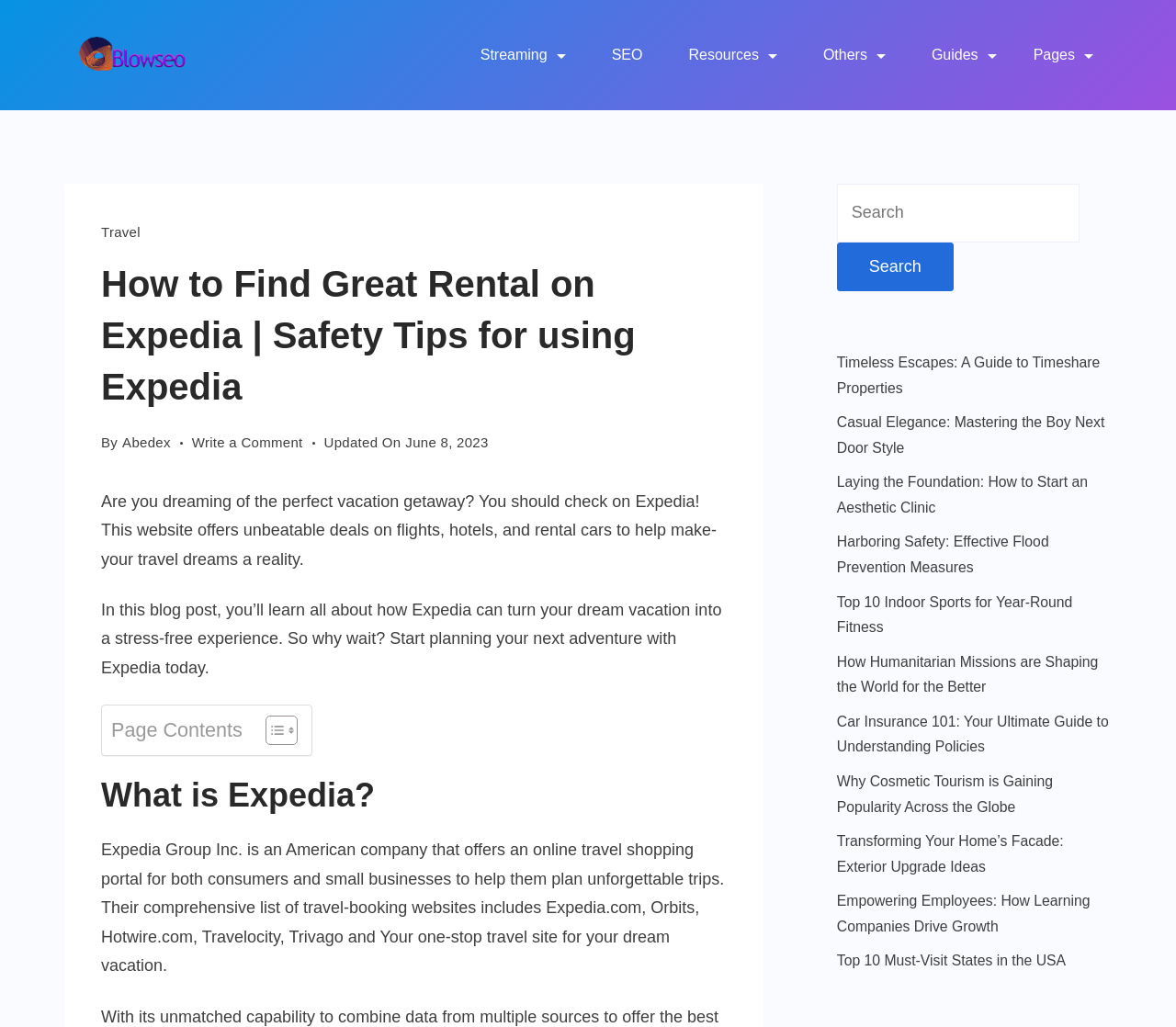Please determine the bounding box coordinates of the area that needs to be clicked to complete this task: 'visit admin page'. The coordinates must be four float numbers between 0 and 1, formatted as [left, top, right, bottom].

None